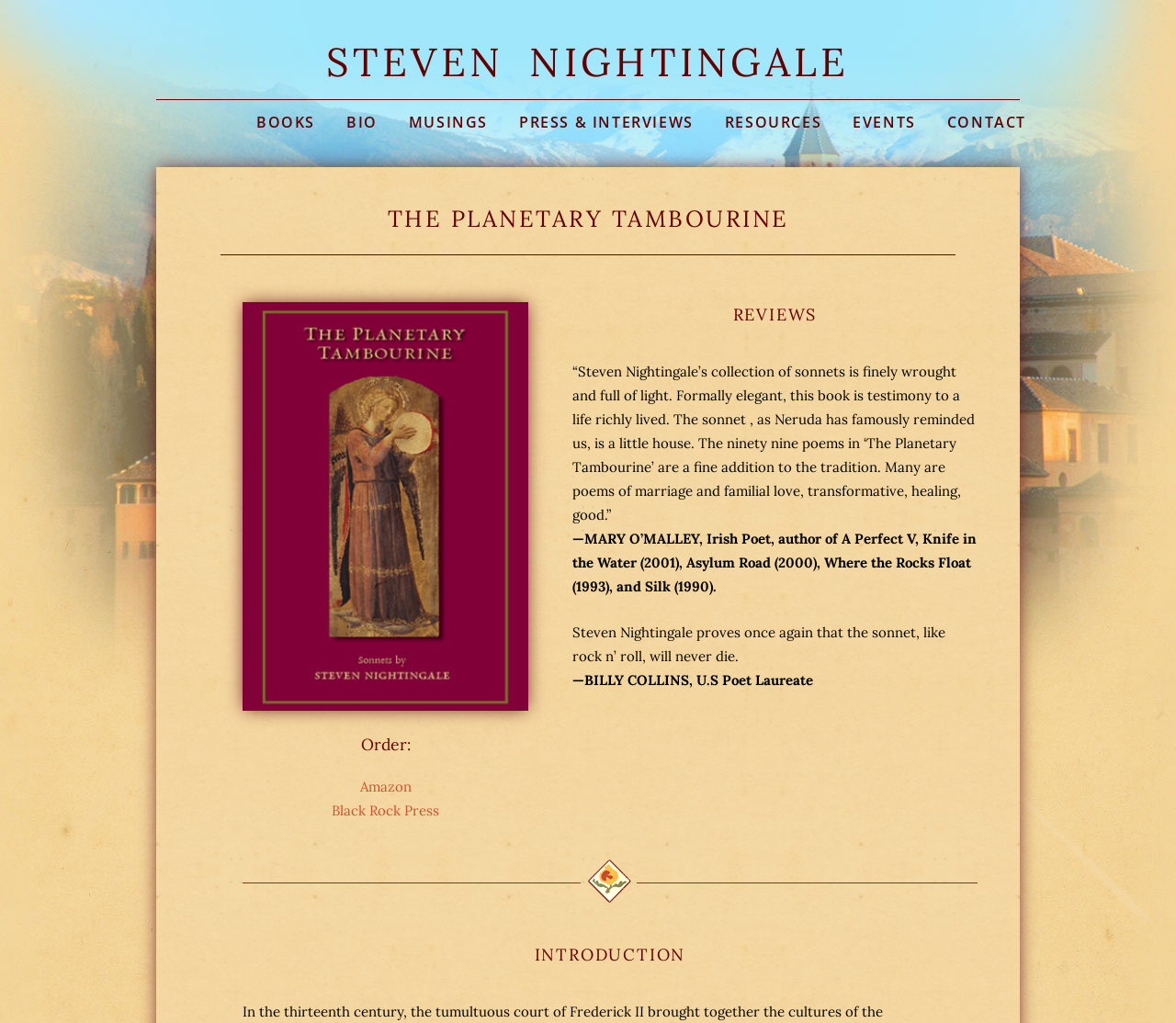What is the name of the poet?
Refer to the image and provide a one-word or short phrase answer.

Steven Nightingale